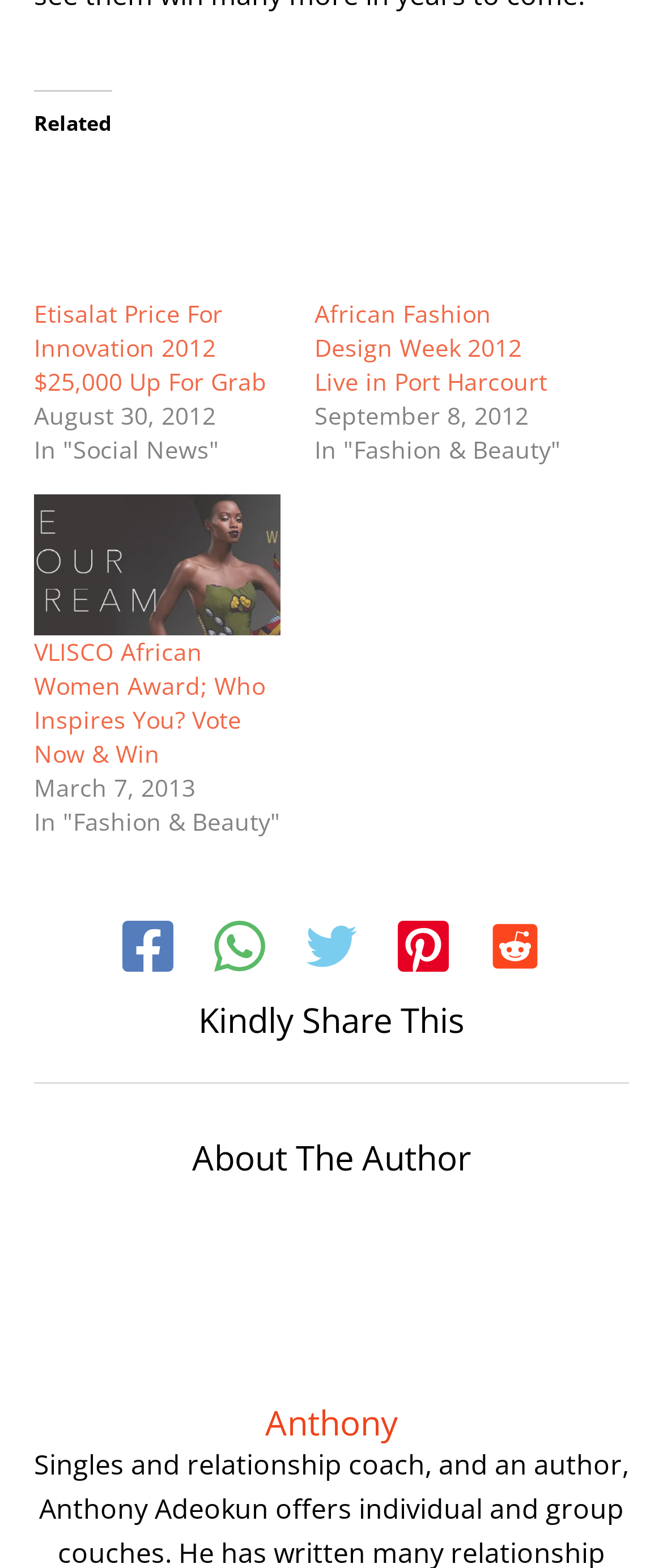Please locate the bounding box coordinates of the element's region that needs to be clicked to follow the instruction: "Read about the author". The bounding box coordinates should be provided as four float numbers between 0 and 1, i.e., [left, top, right, bottom].

[0.051, 0.726, 0.949, 0.752]